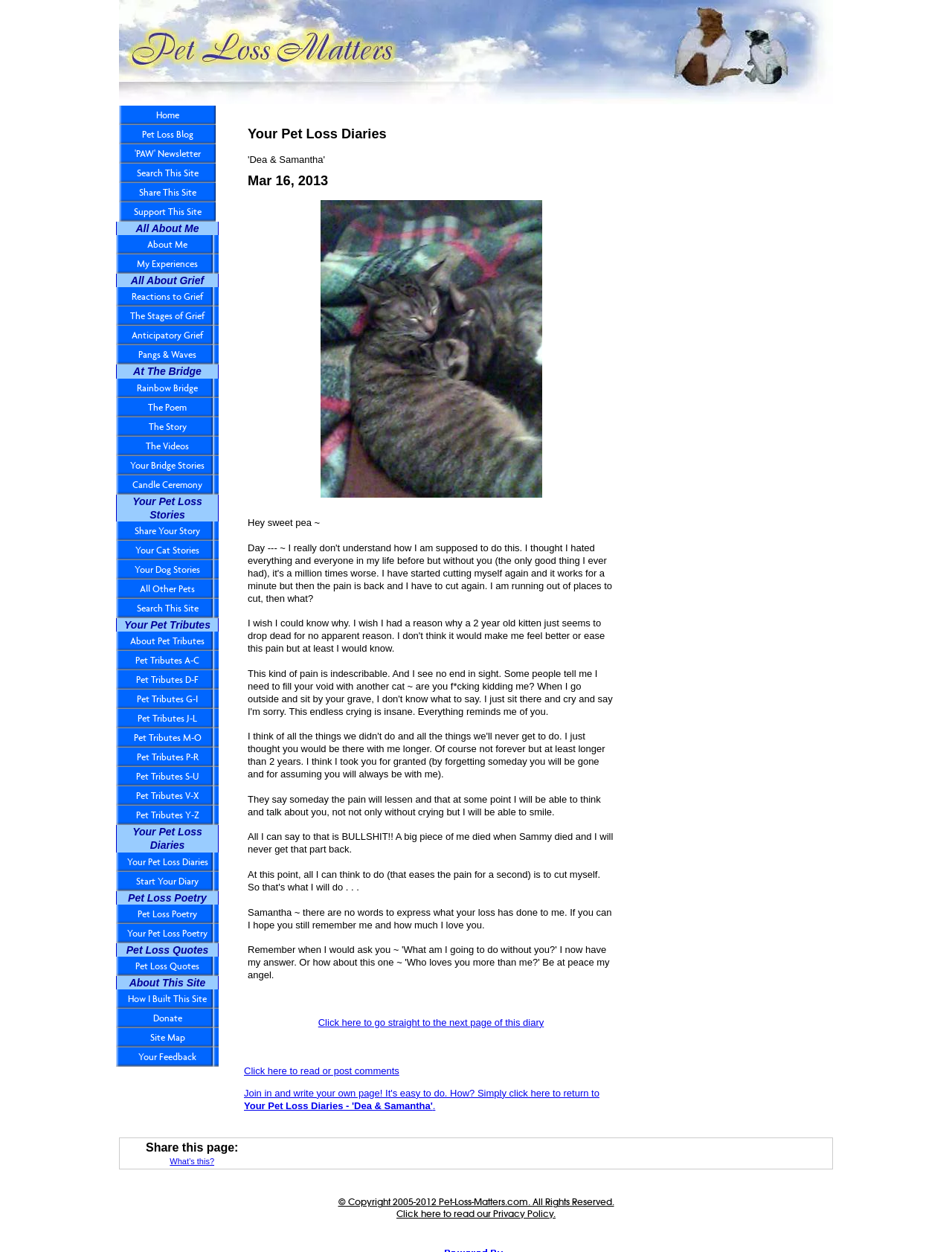Pinpoint the bounding box coordinates of the element that must be clicked to accomplish the following instruction: "Click here to go straight to the next page of this diary". The coordinates should be in the format of four float numbers between 0 and 1, i.e., [left, top, right, bottom].

[0.334, 0.812, 0.571, 0.821]